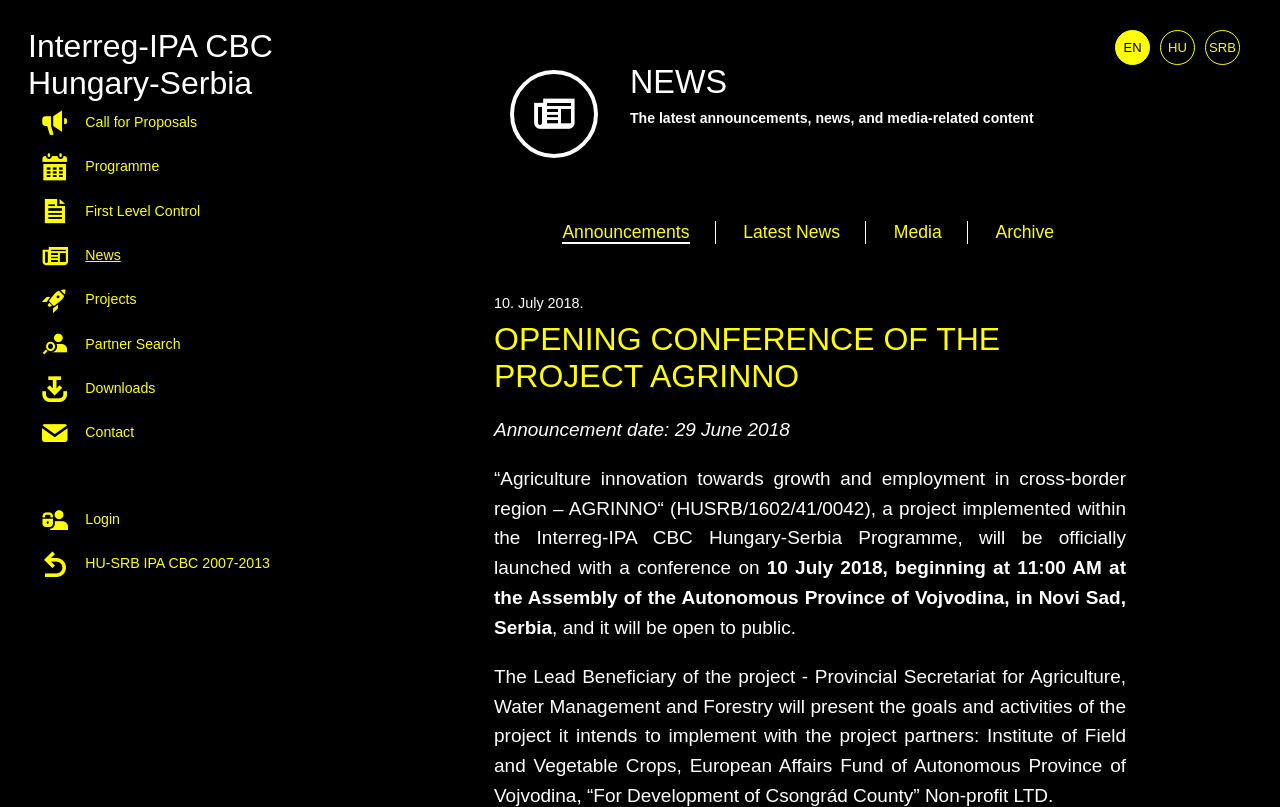What is the location of the opening conference of the project AGRINNO?
Answer the question with a thorough and detailed explanation.

I found the answer by looking at the text content of the webpage, specifically the section that mentions the opening conference of the project AGRINNO. The location is mentioned as 'the Assembly of the Autonomous Province of Vojvodina, in Novi Sad, Serbia'.